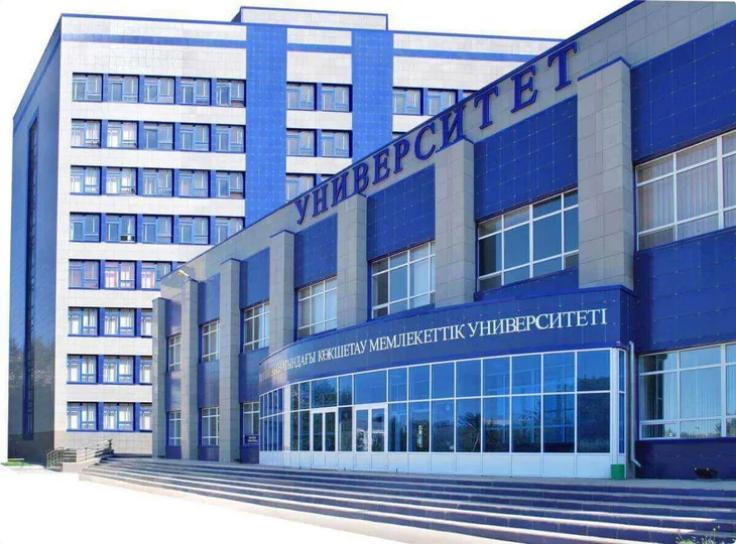Paint a vivid picture with your words by describing the image in detail.

The image showcases the striking exterior of Ualikhanov University, a prominent educational institution recognized for its focus on soil science and agrochemistry. The building features a modern architectural design characterized by blue tiled facades and large glass windows that invite natural light. Prominently displayed in bold lettering across the top of the building is "УНИВЕРСИТЕТ," which translates to "University." The structure is flanked by a set of stairs leading to the main entrance, highlighting its accessibility and welcoming atmosphere. This informative and visually appealing setting is indicative of the university's commitment to education and research in agricultural sciences, particularly in relation to soil management and fertilization techniques.